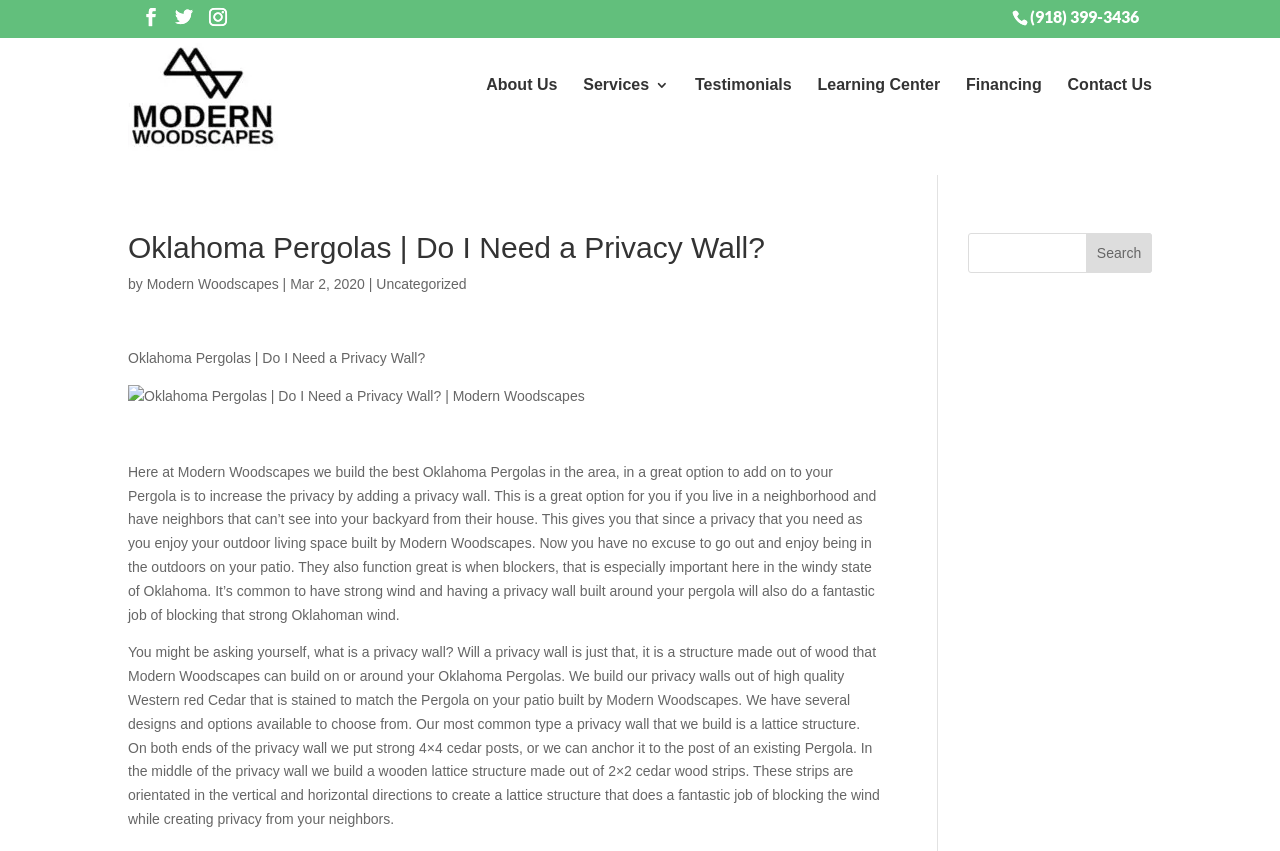Provide a single word or phrase to answer the given question: 
What is the company that builds Oklahoma Pergolas?

Modern Woodscapes